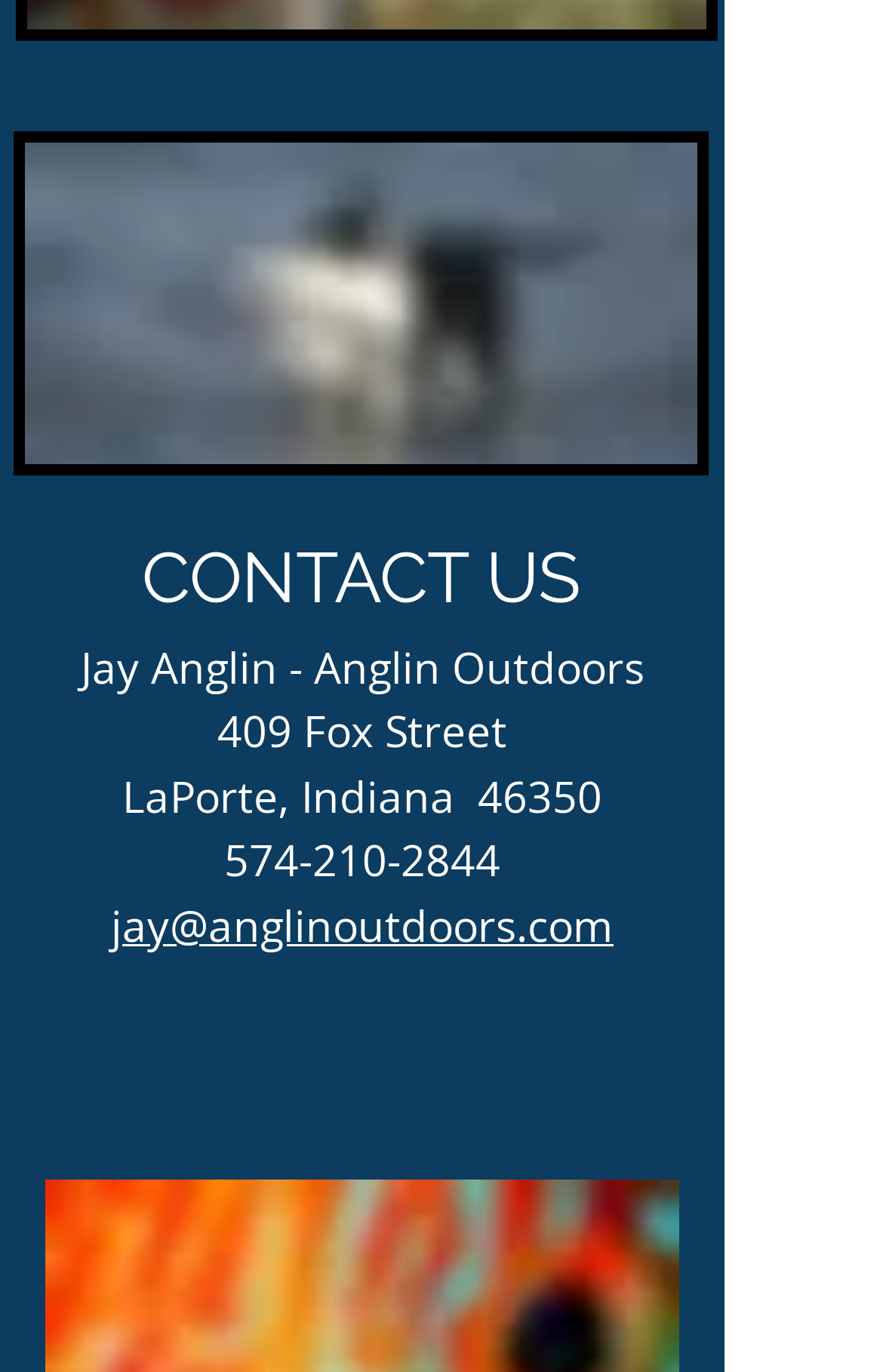What is the street address?
From the image, provide a succinct answer in one word or a short phrase.

409 Fox Street